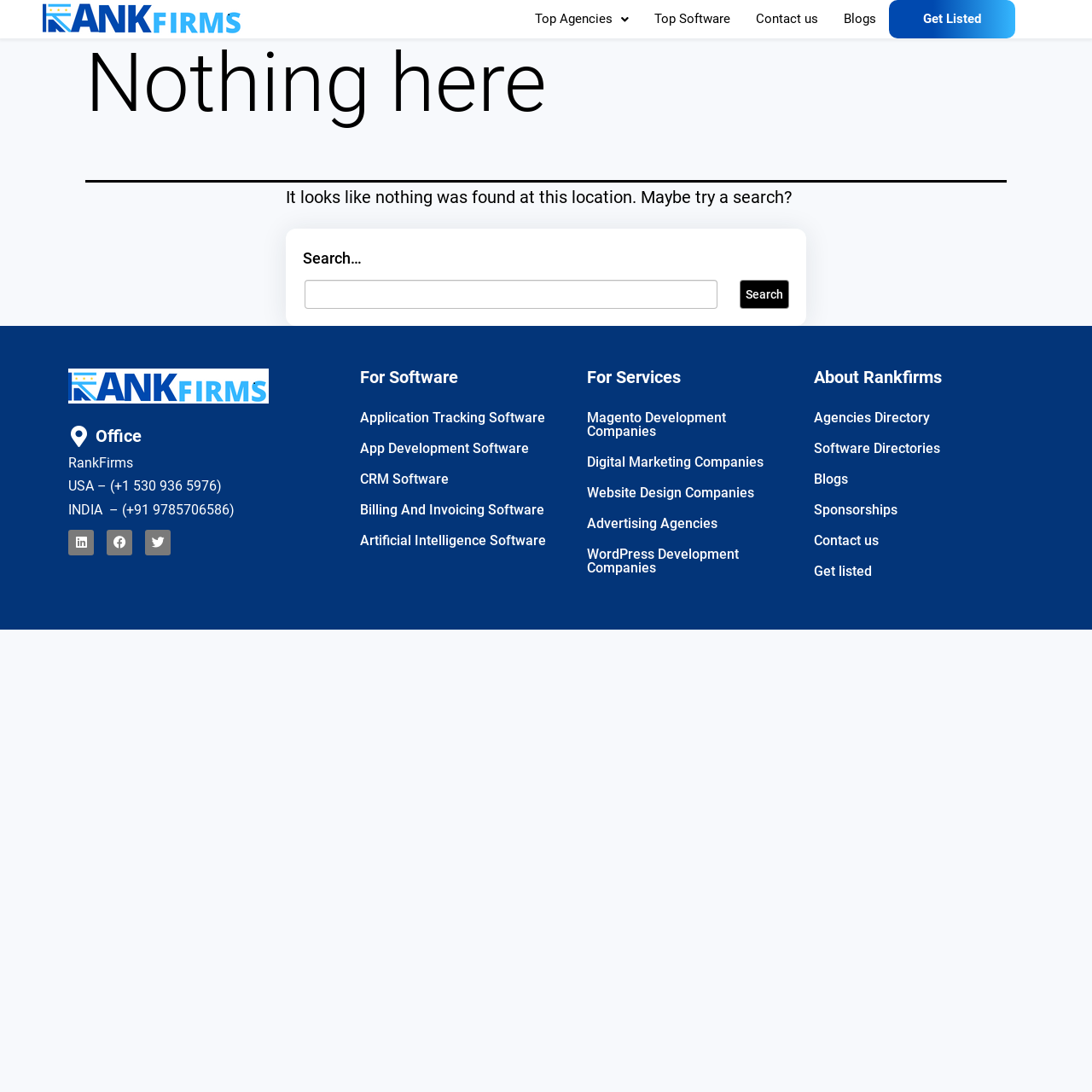How many links are there under the 'For Software' heading?
Provide a fully detailed and comprehensive answer to the question.

I counted the number of link elements under the 'For Software' heading, which are 'Application Tracking Software', 'App Development Software', 'CRM Software', 'Billing And Invoicing Software', 'Artificial Intelligence Software', and found that there are 6 links in total.